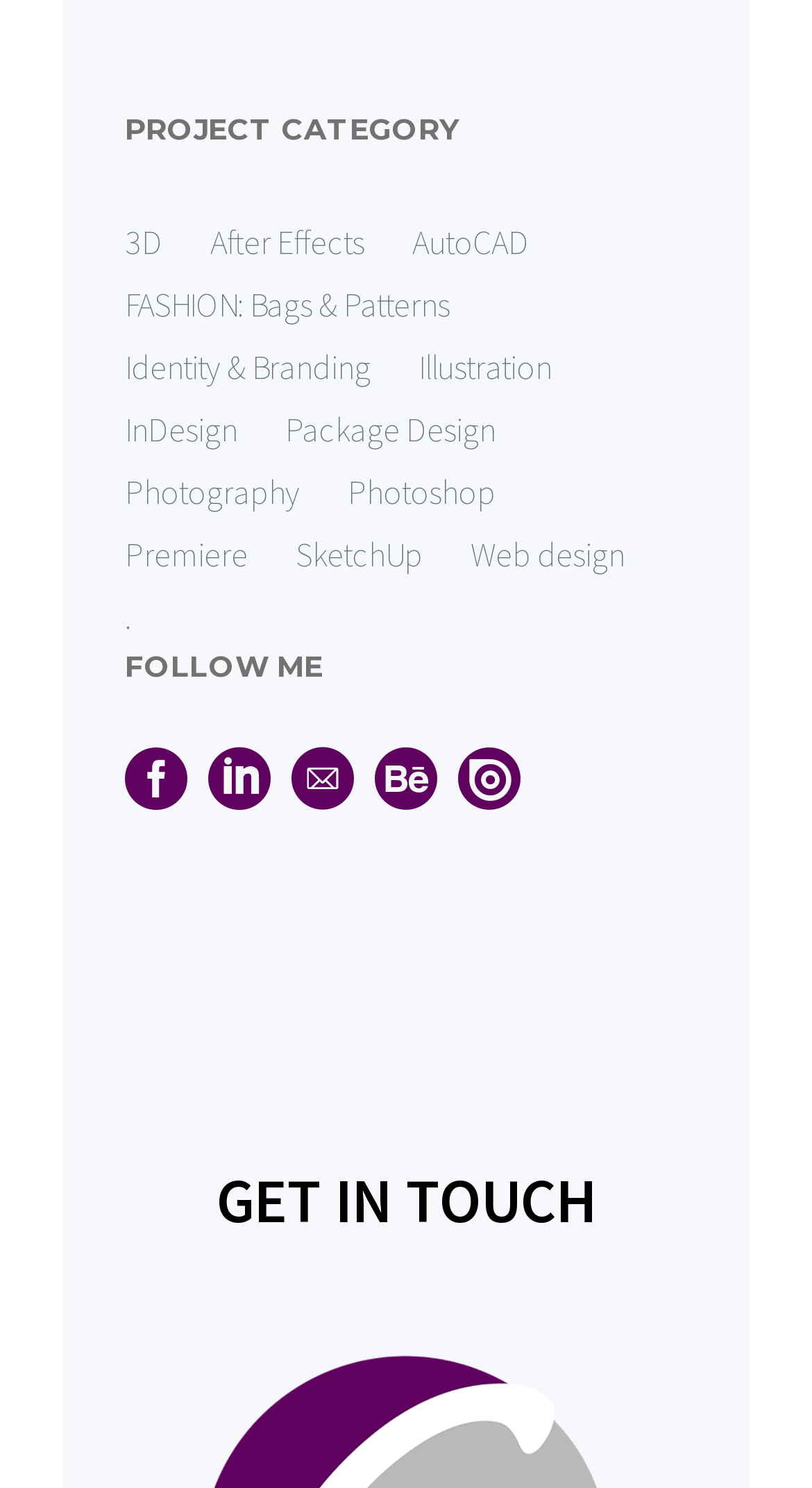Find the bounding box coordinates for the area you need to click to carry out the instruction: "Explore Identity & Branding projects". The coordinates should be four float numbers between 0 and 1, indicated as [left, top, right, bottom].

[0.154, 0.225, 0.456, 0.267]